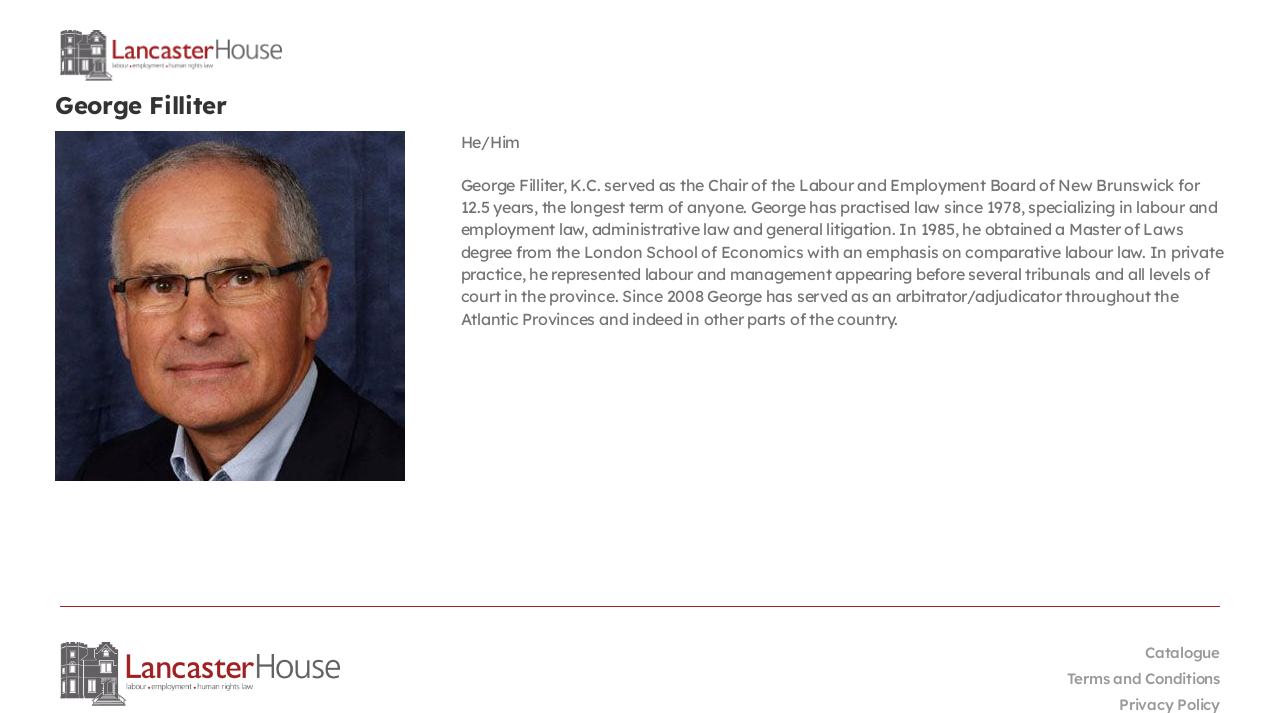What is the topic of the Master of Laws degree obtained by George Filliter?
Please analyze the image and answer the question with as much detail as possible.

According to the webpage content, George Filliter obtained a Master of Laws degree from the London School of Economics with an emphasis on comparative labour law.